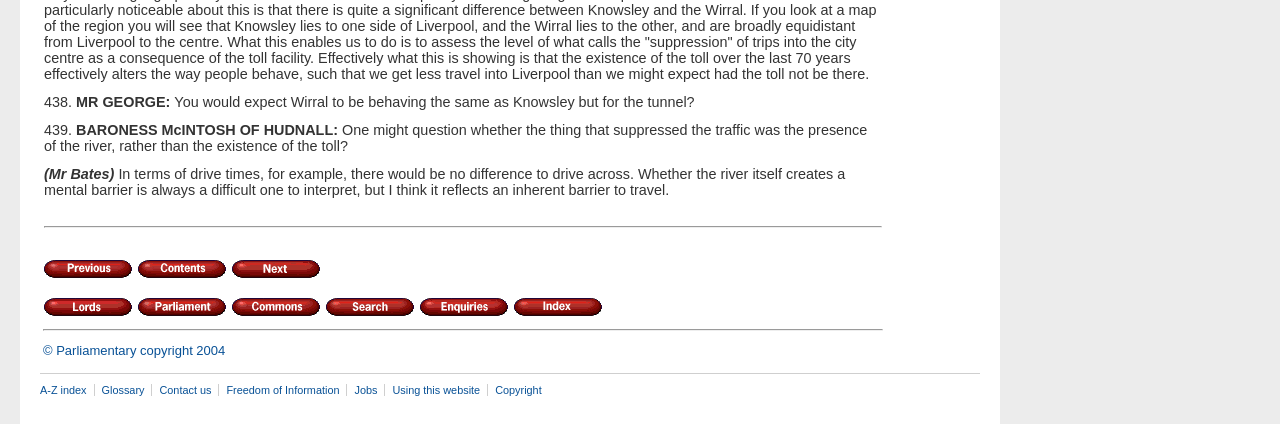Determine the bounding box coordinates of the clickable region to execute the instruction: "contact us". The coordinates should be four float numbers between 0 and 1, denoted as [left, top, right, bottom].

[0.119, 0.905, 0.171, 0.933]